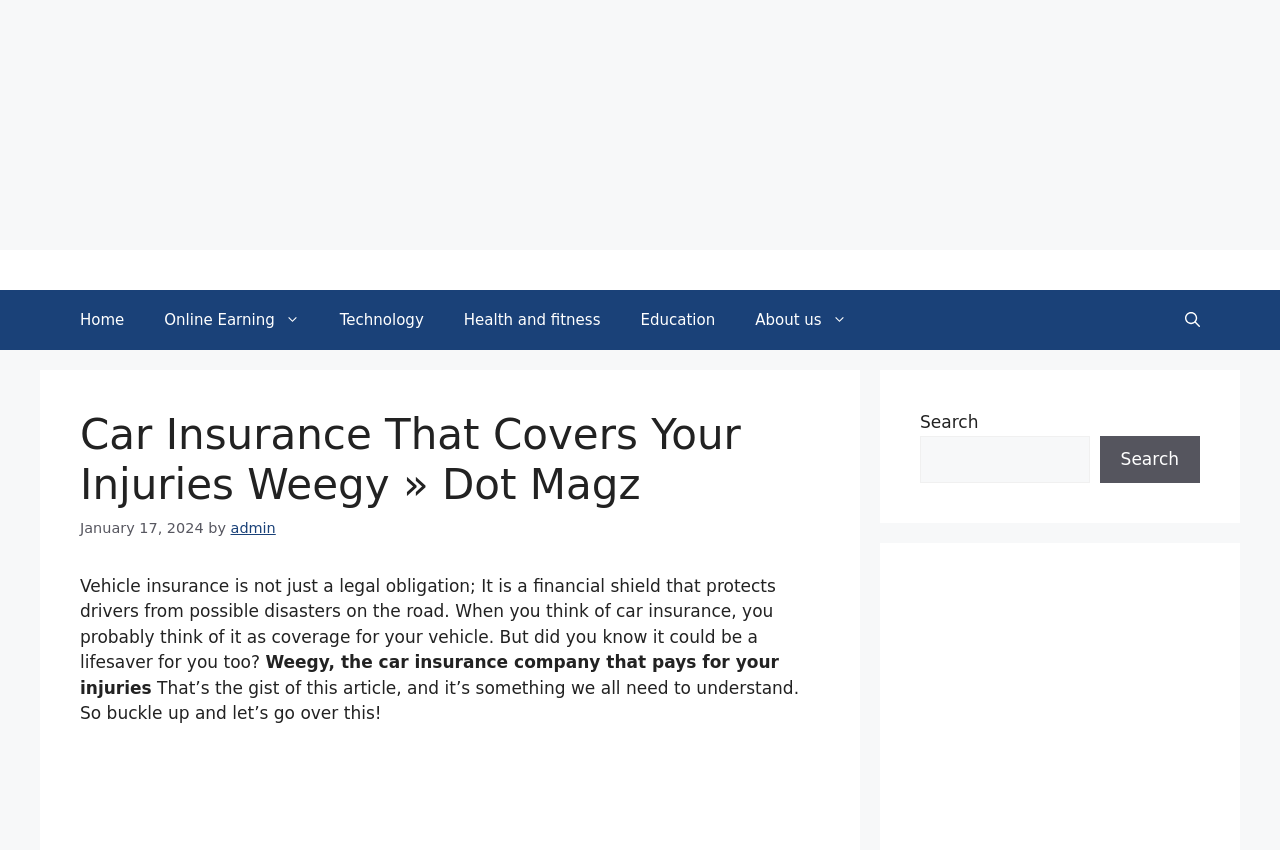Determine the bounding box coordinates of the clickable region to carry out the instruction: "Click the Home link".

[0.047, 0.341, 0.113, 0.412]